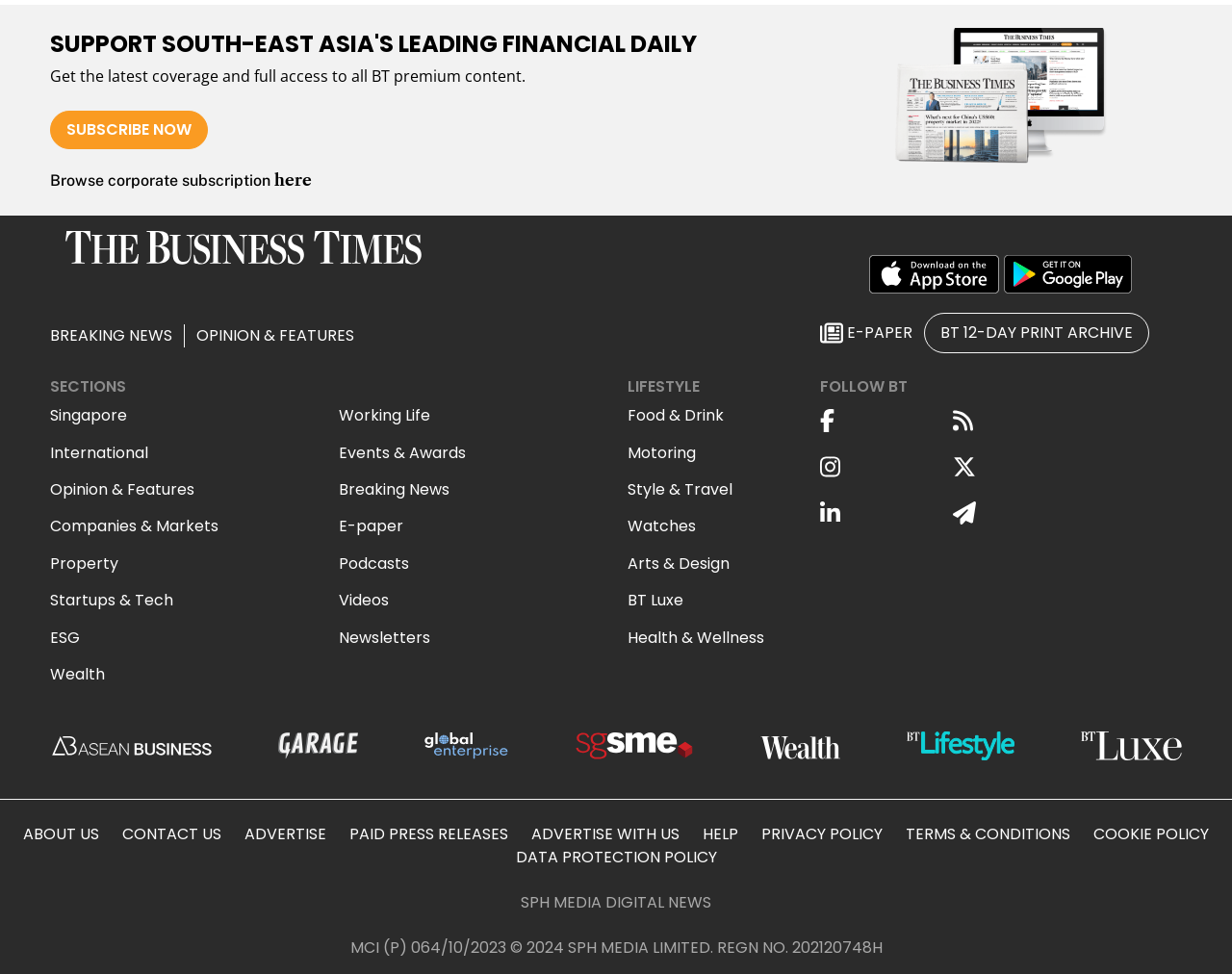Please specify the bounding box coordinates of the clickable region necessary for completing the following instruction: "Explore Singapore news". The coordinates must consist of four float numbers between 0 and 1, i.e., [left, top, right, bottom].

[0.041, 0.415, 0.103, 0.438]